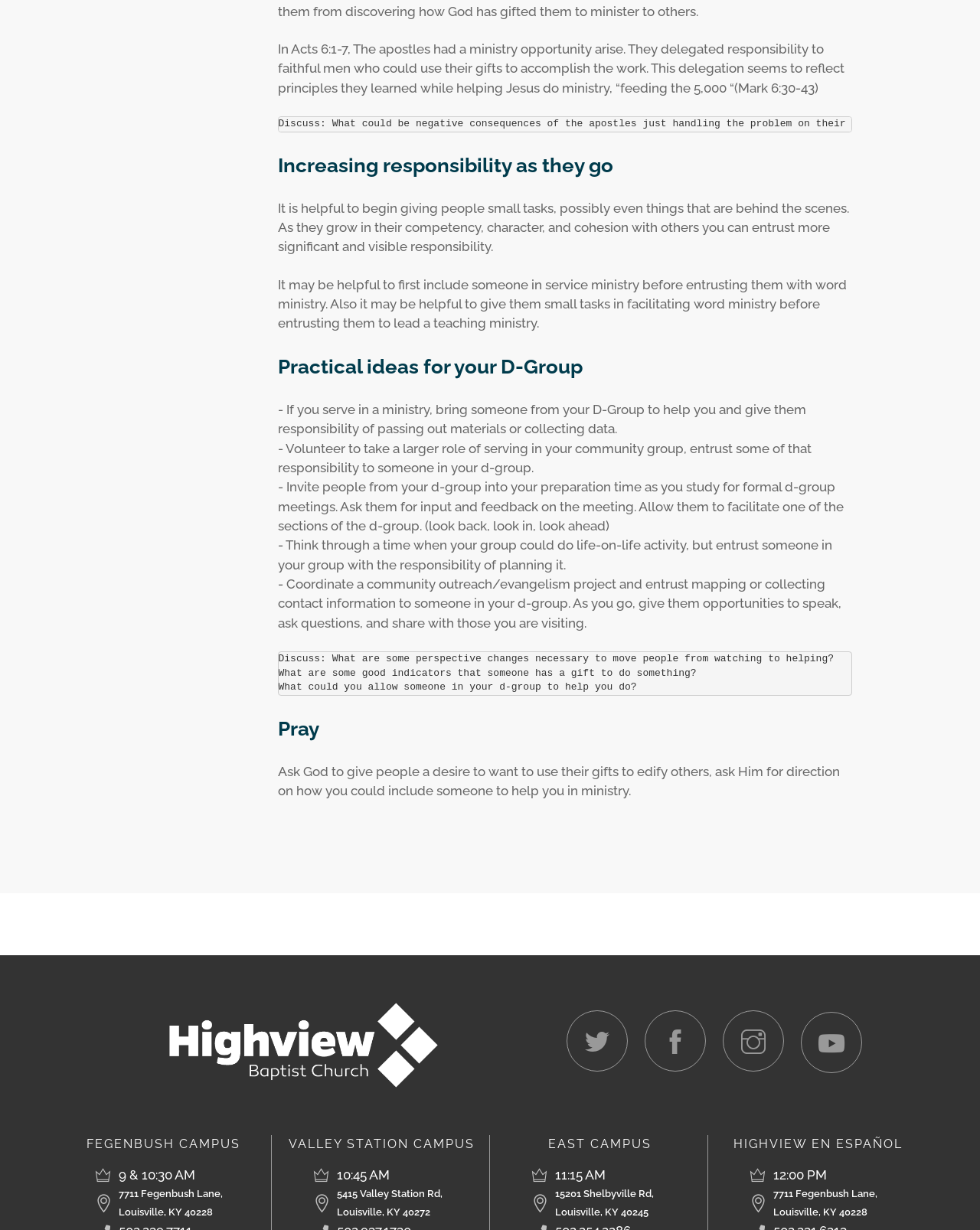Analyze the image and answer the question with as much detail as possible: 
What is the time of the service at the Valley Station Campus?

According to the webpage, the time of the service at the Valley Station Campus is 10:45 AM, as mentioned in the StaticText element with ID 154.